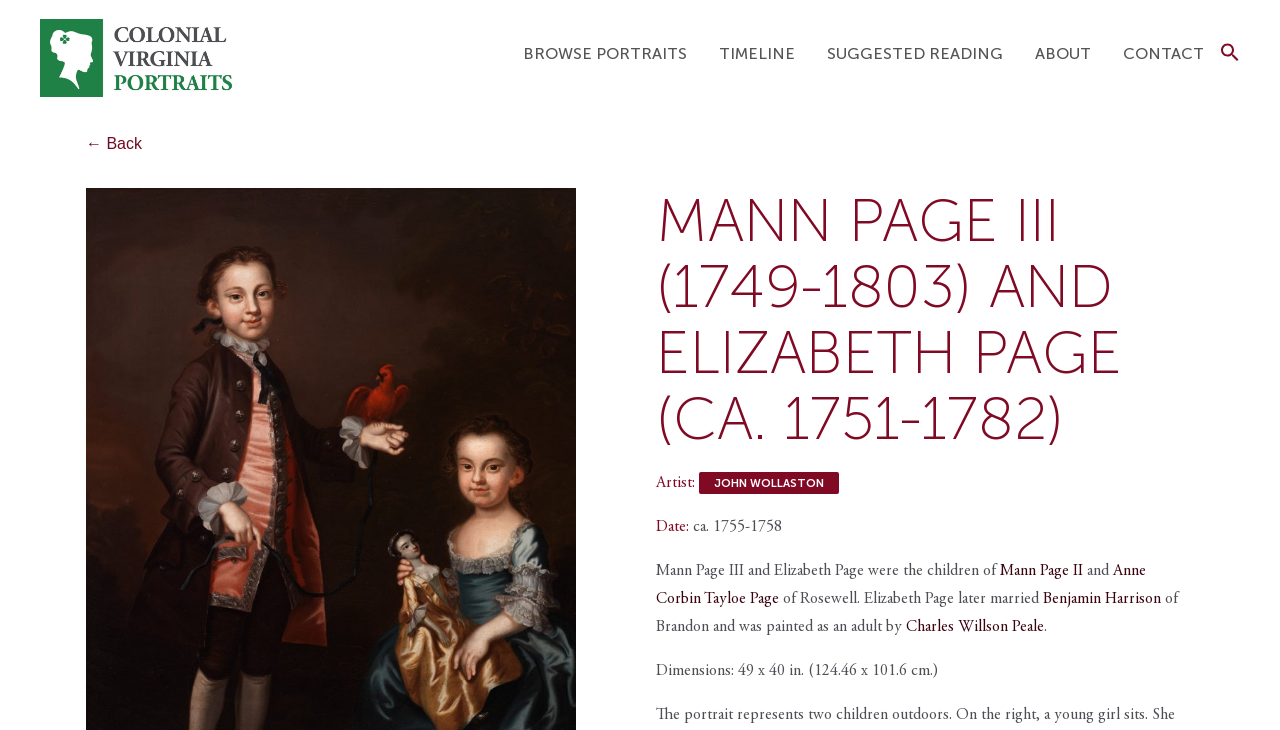Identify the headline of the webpage and generate its text content.

MANN PAGE III (1749-1803) AND ELIZABETH PAGE (CA. 1751-1782)